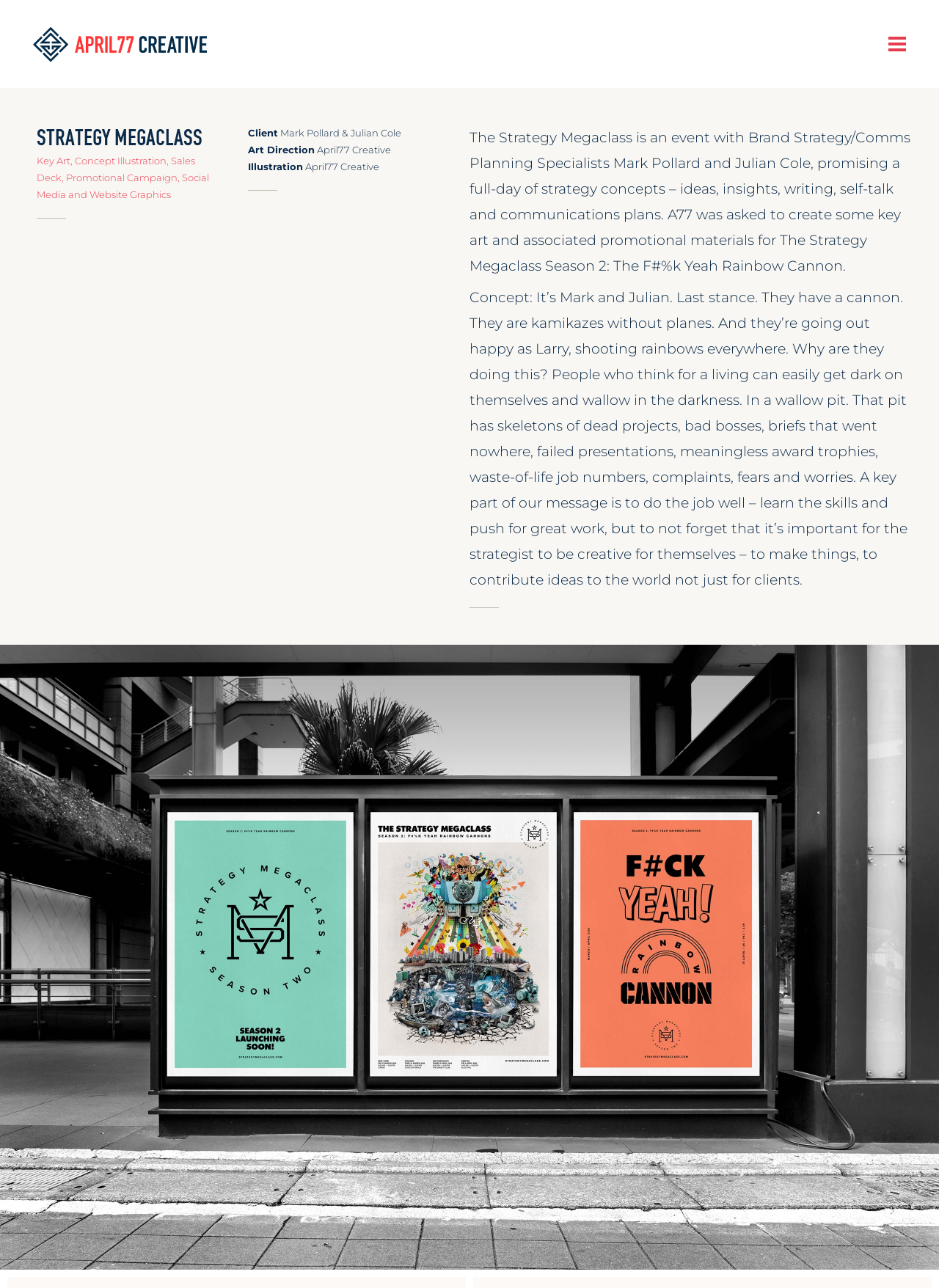Who are the Brand Strategy/Comms Planning Specialists? Based on the image, give a response in one word or a short phrase.

Mark Pollard and Julian Cole